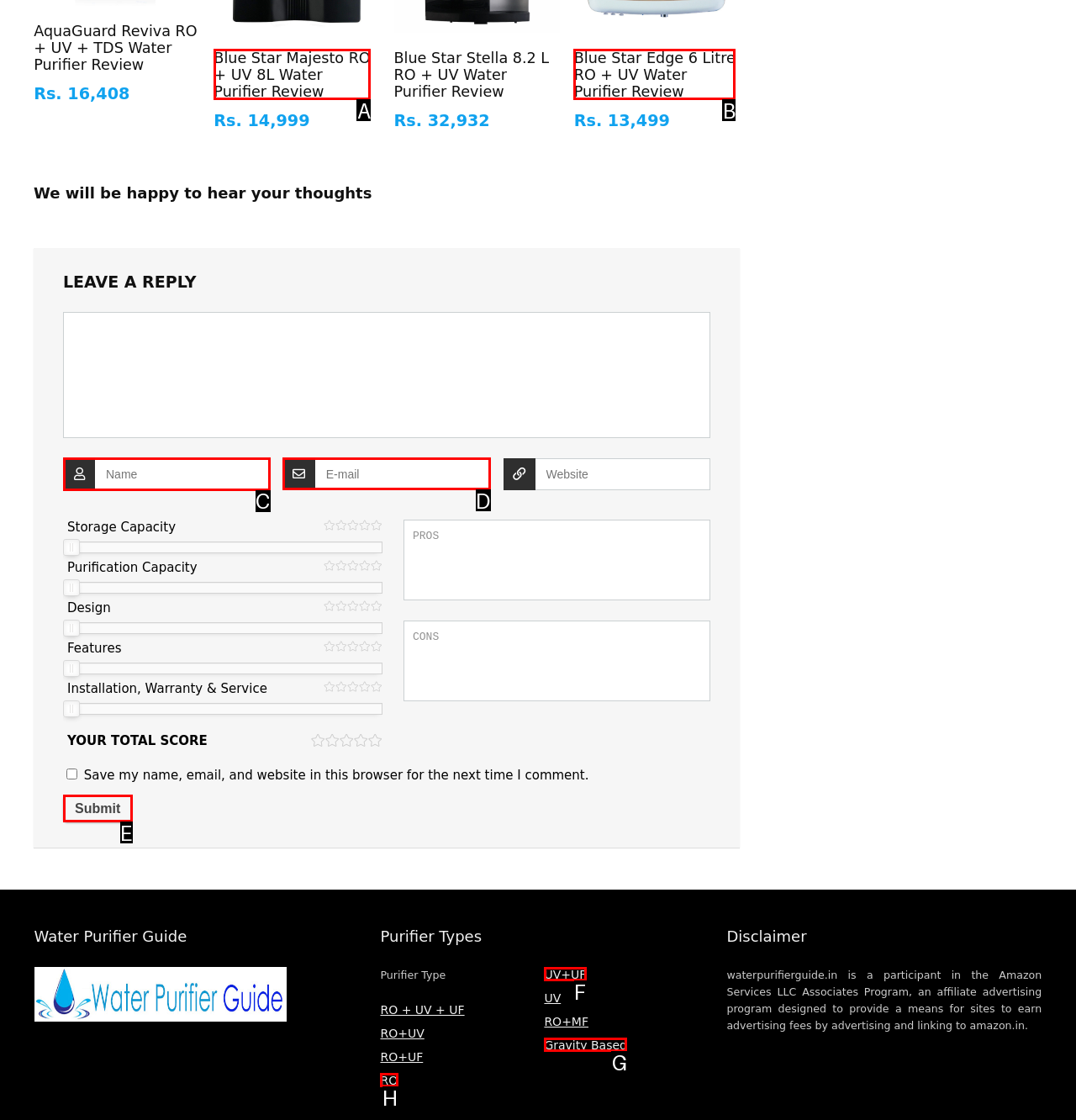Choose the HTML element that needs to be clicked for the given task: Enter your name in the comment section Respond by giving the letter of the chosen option.

C